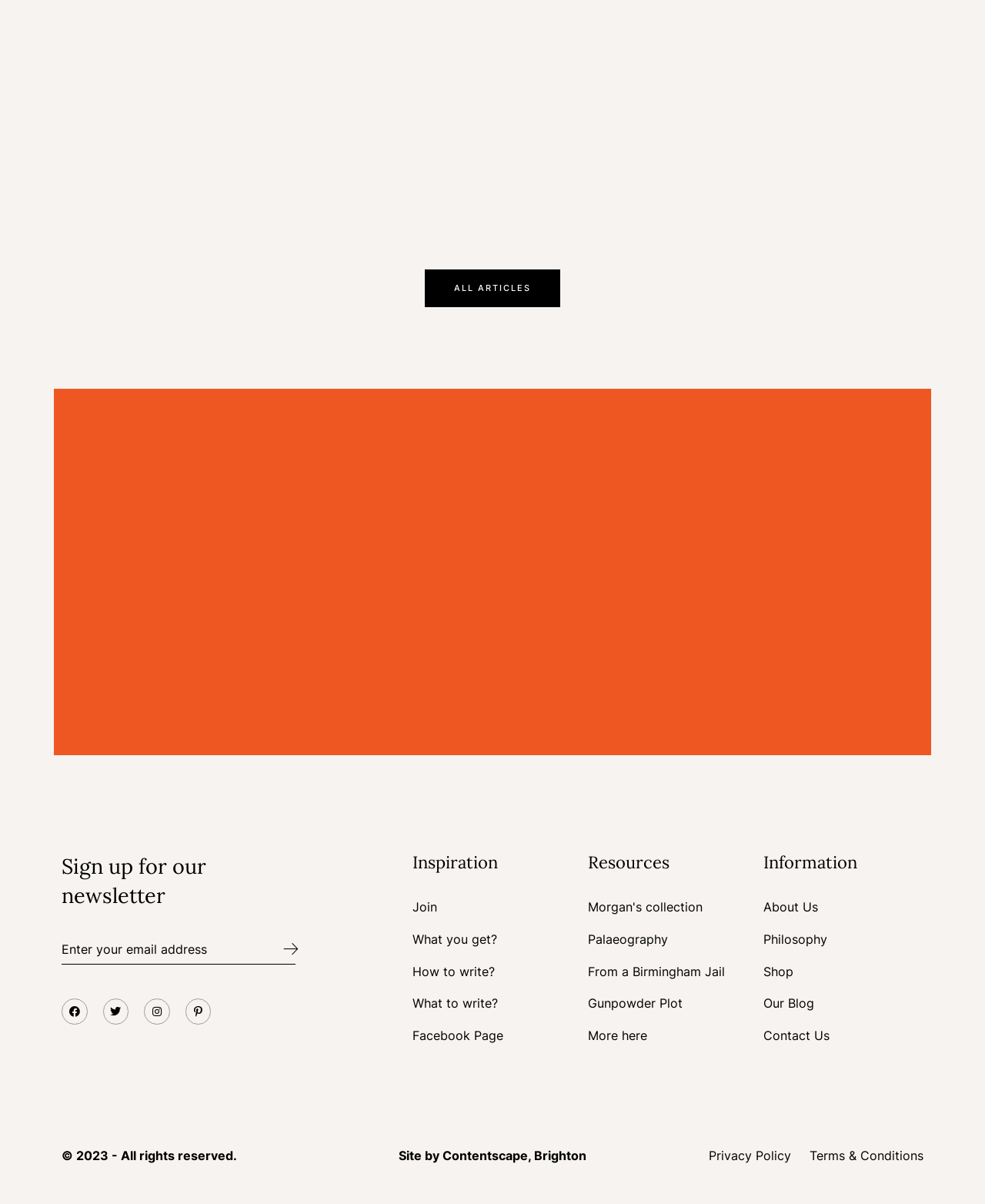Predict the bounding box of the UI element based on this description: "Site by Contentscape, Brighton".

[0.405, 0.953, 0.595, 0.966]